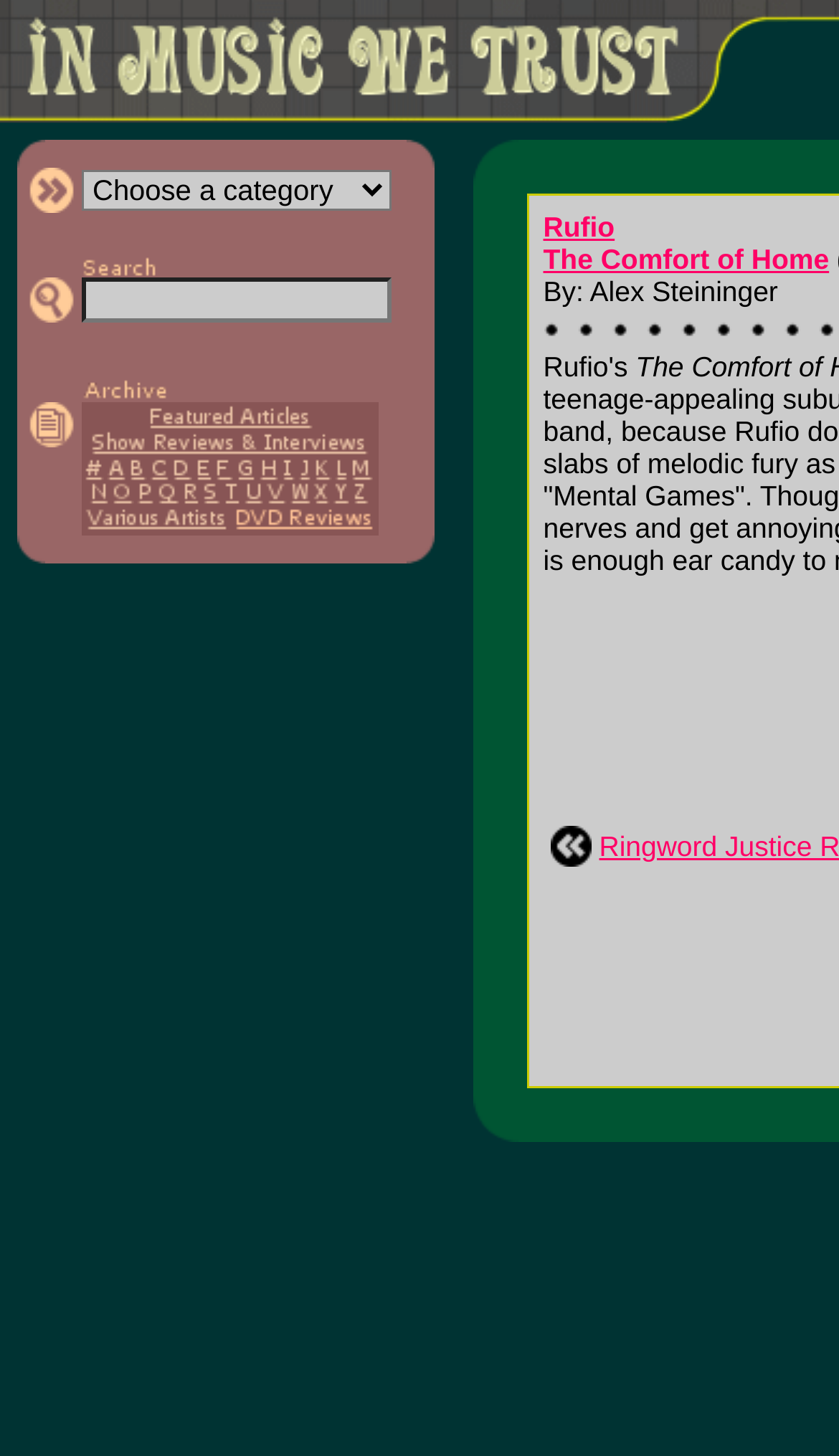How many columns are in the table with the article archives?
Based on the visual information, provide a detailed and comprehensive answer.

I examined the LayoutTable element with the article archives and found that it has two LayoutTableCell elements inside each LayoutTableRow element. This indicates that the table has 2 columns.